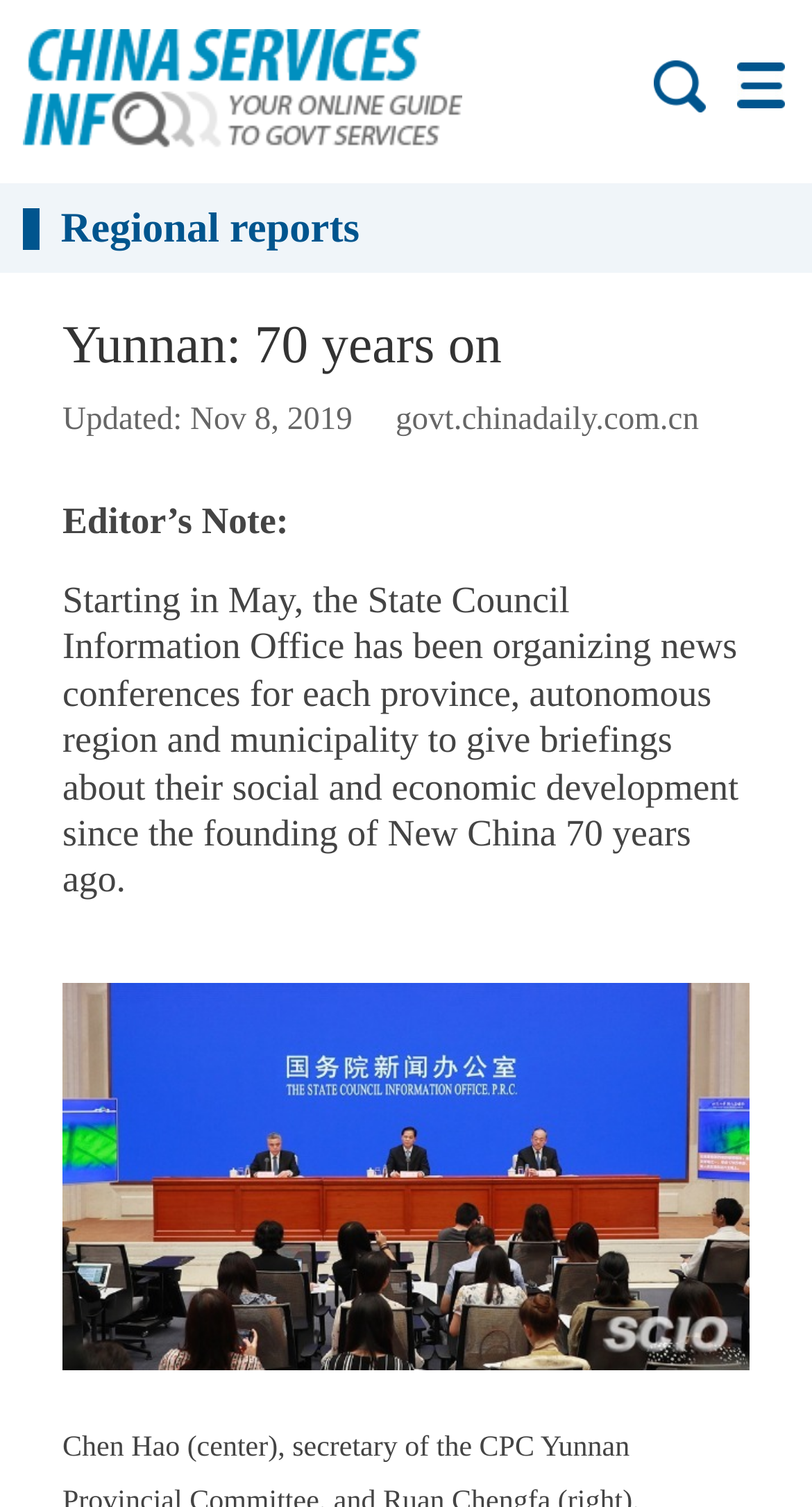Please extract the webpage's main title and generate its text content.

Yunnan: 70 years on